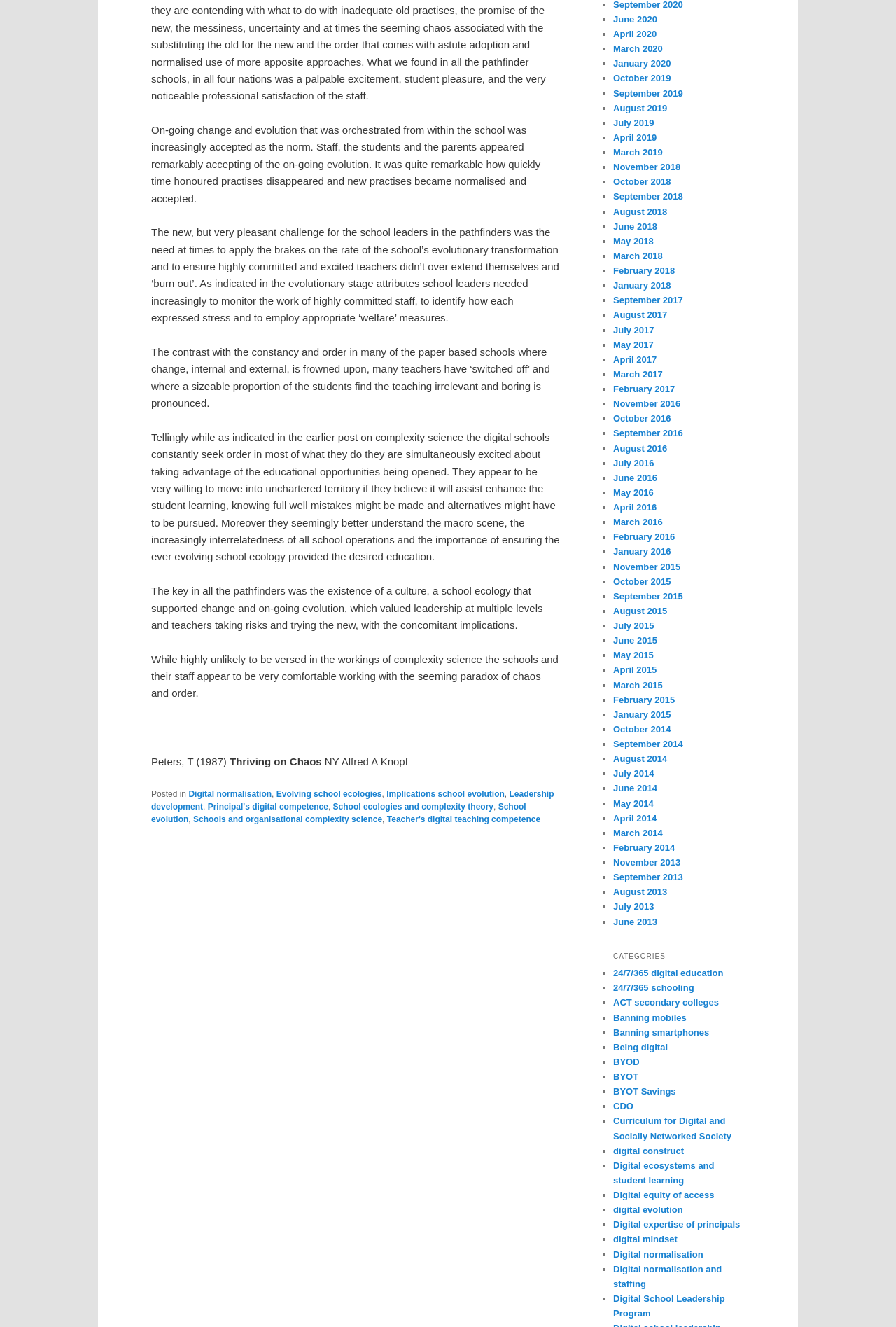Predict the bounding box coordinates of the area that should be clicked to accomplish the following instruction: "Read 'Thriving on Chaos' by Peters, T". The bounding box coordinates should consist of four float numbers between 0 and 1, i.e., [left, top, right, bottom].

[0.256, 0.569, 0.359, 0.578]